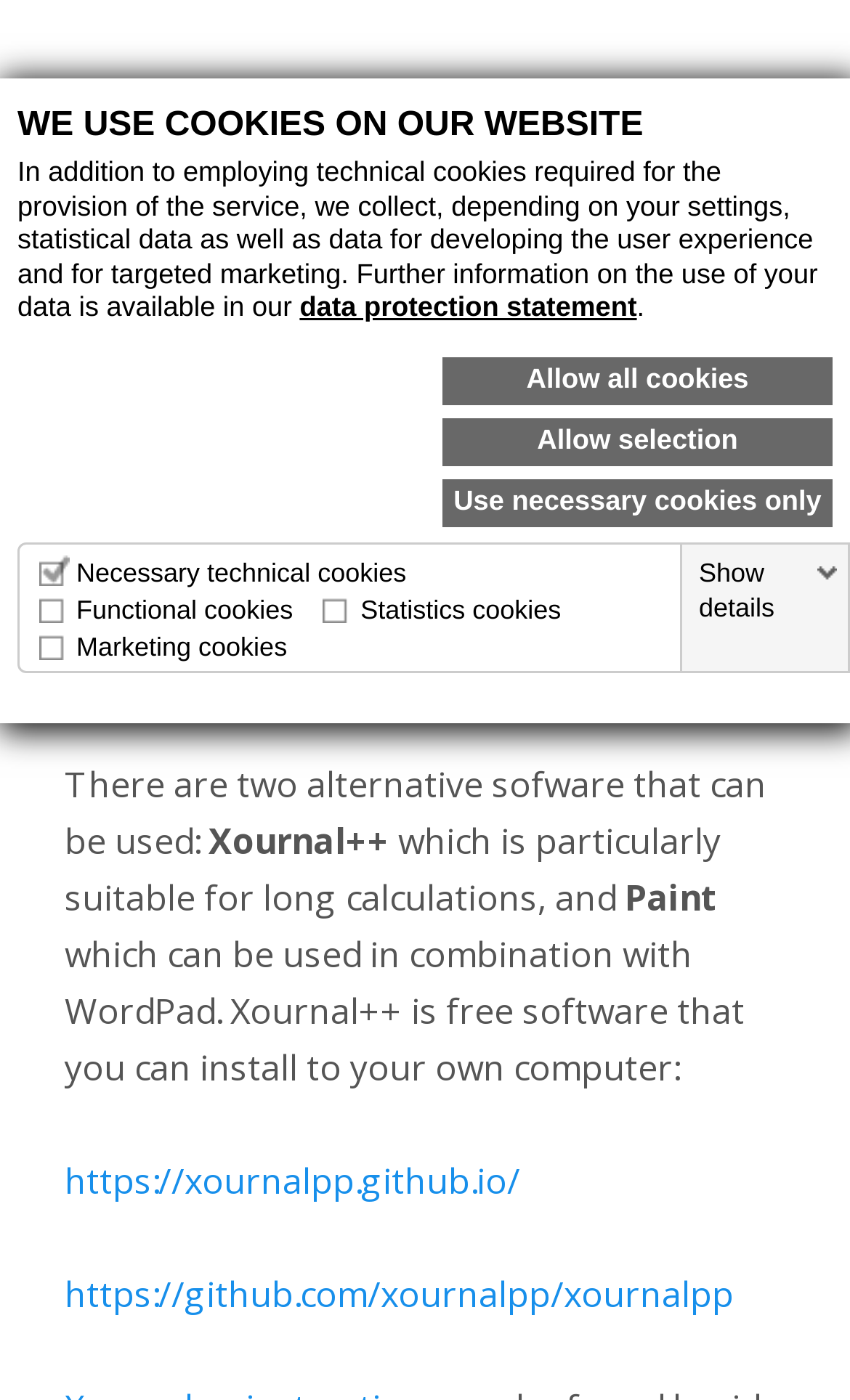Using the given description, provide the bounding box coordinates formatted as (top-left x, top-left y, bottom-right x, bottom-right y), with all values being floating point numbers between 0 and 1. Description: Allow selection

[0.521, 0.299, 0.979, 0.333]